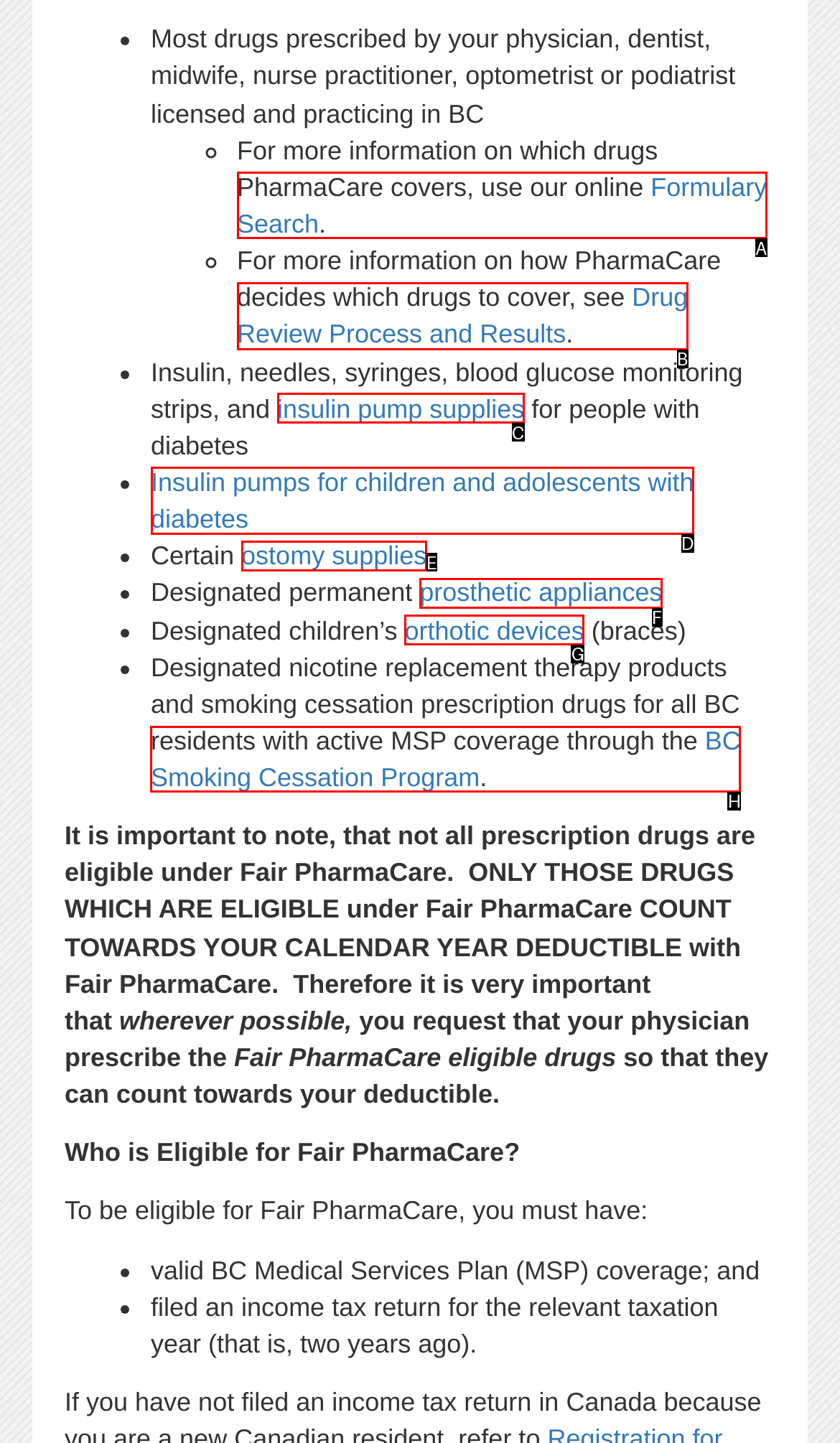Select the correct option from the given choices to perform this task: Read about the BC Smoking Cessation Program. Provide the letter of that option.

H